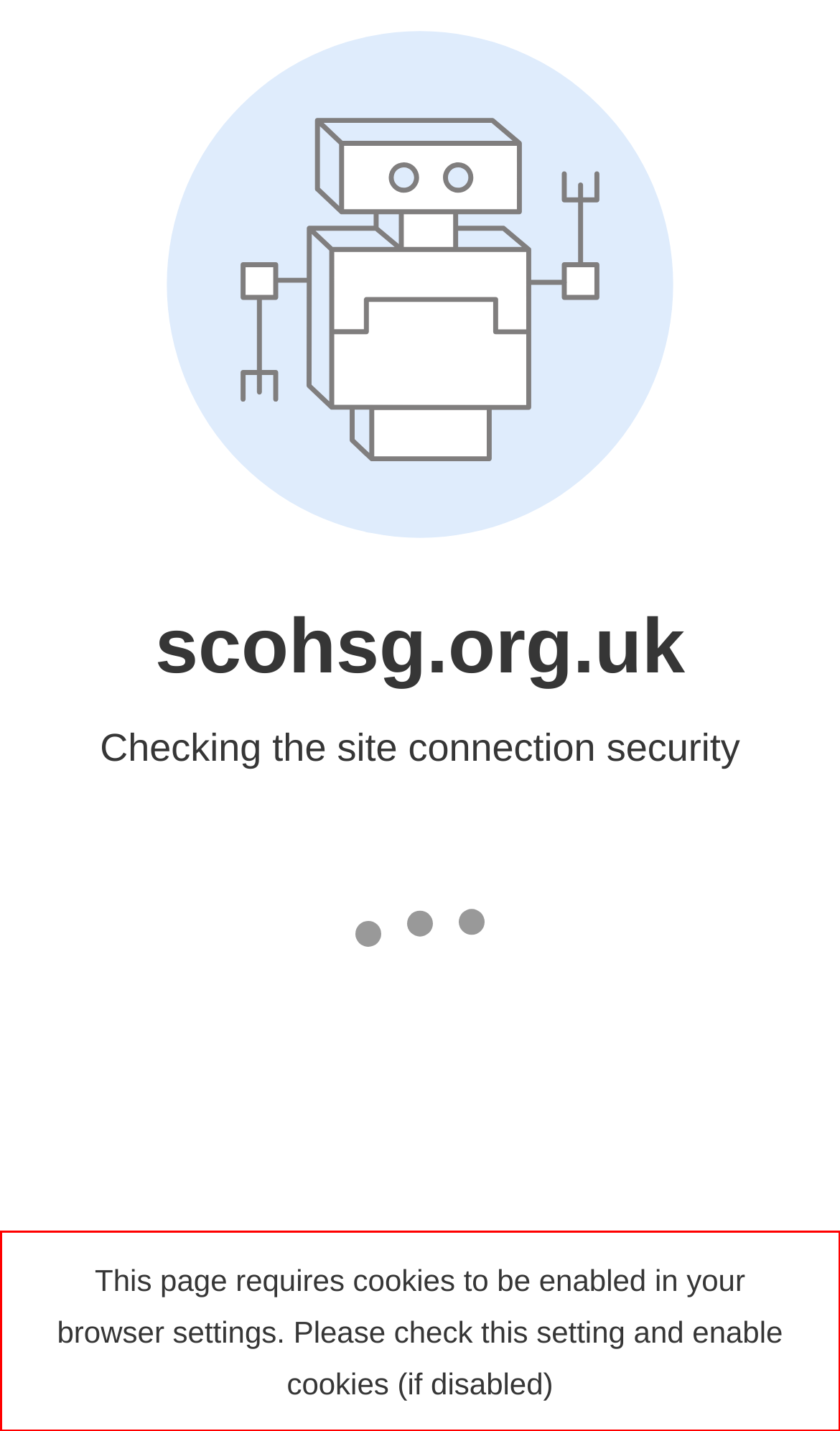You are given a screenshot of a webpage with a UI element highlighted by a red bounding box. Please perform OCR on the text content within this red bounding box.

This page requires cookies to be enabled in your browser settings. Please check this setting and enable cookies (if disabled)